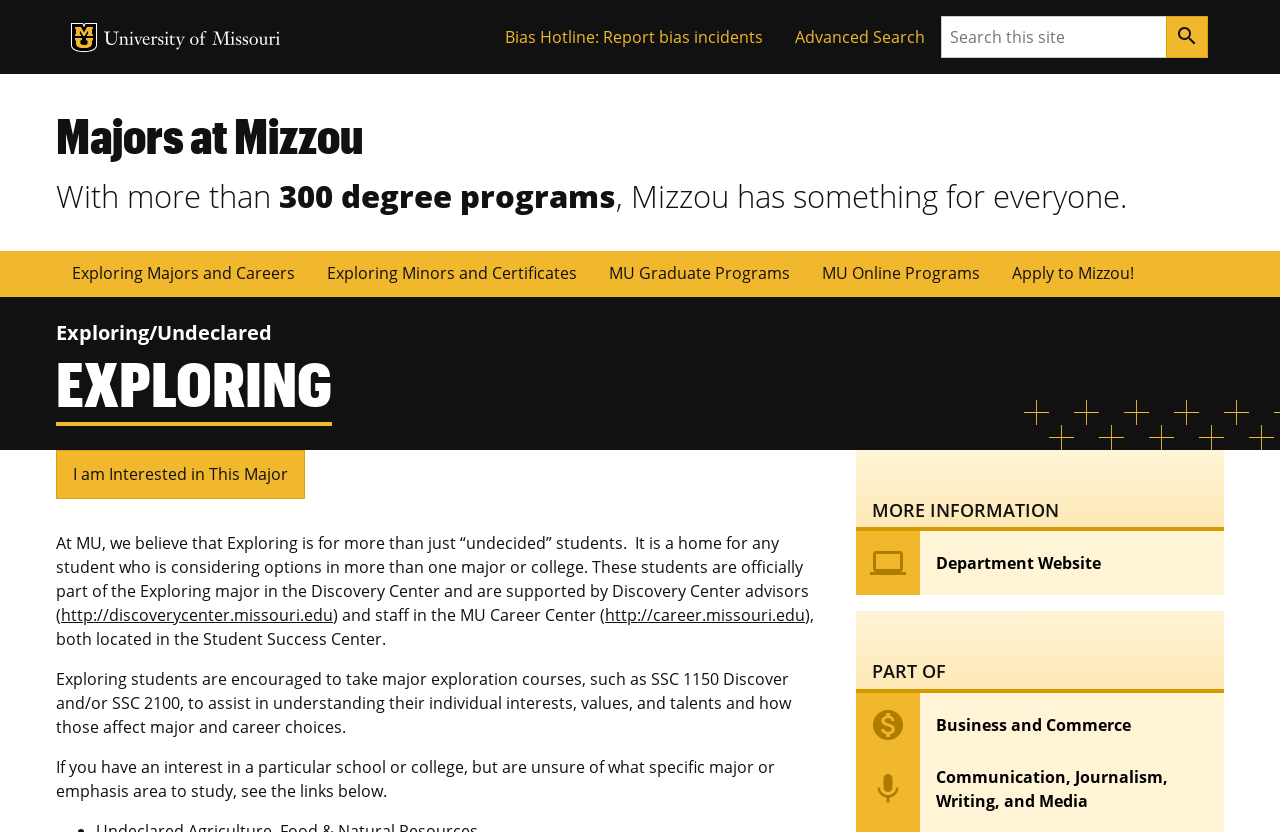Please identify the webpage's heading and generate its text content.

University of Missouri